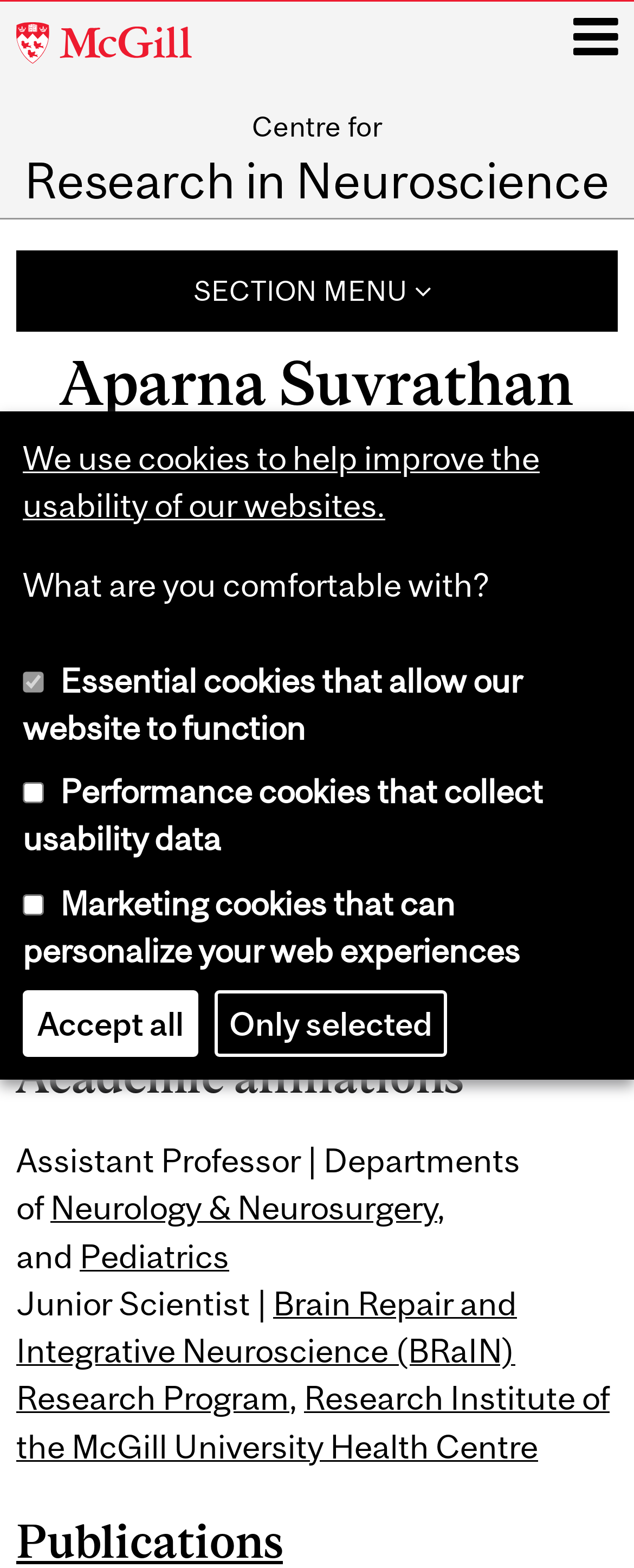Reply to the question with a brief word or phrase: What is the professor's phone number?

514-934-1934 ext. 47140